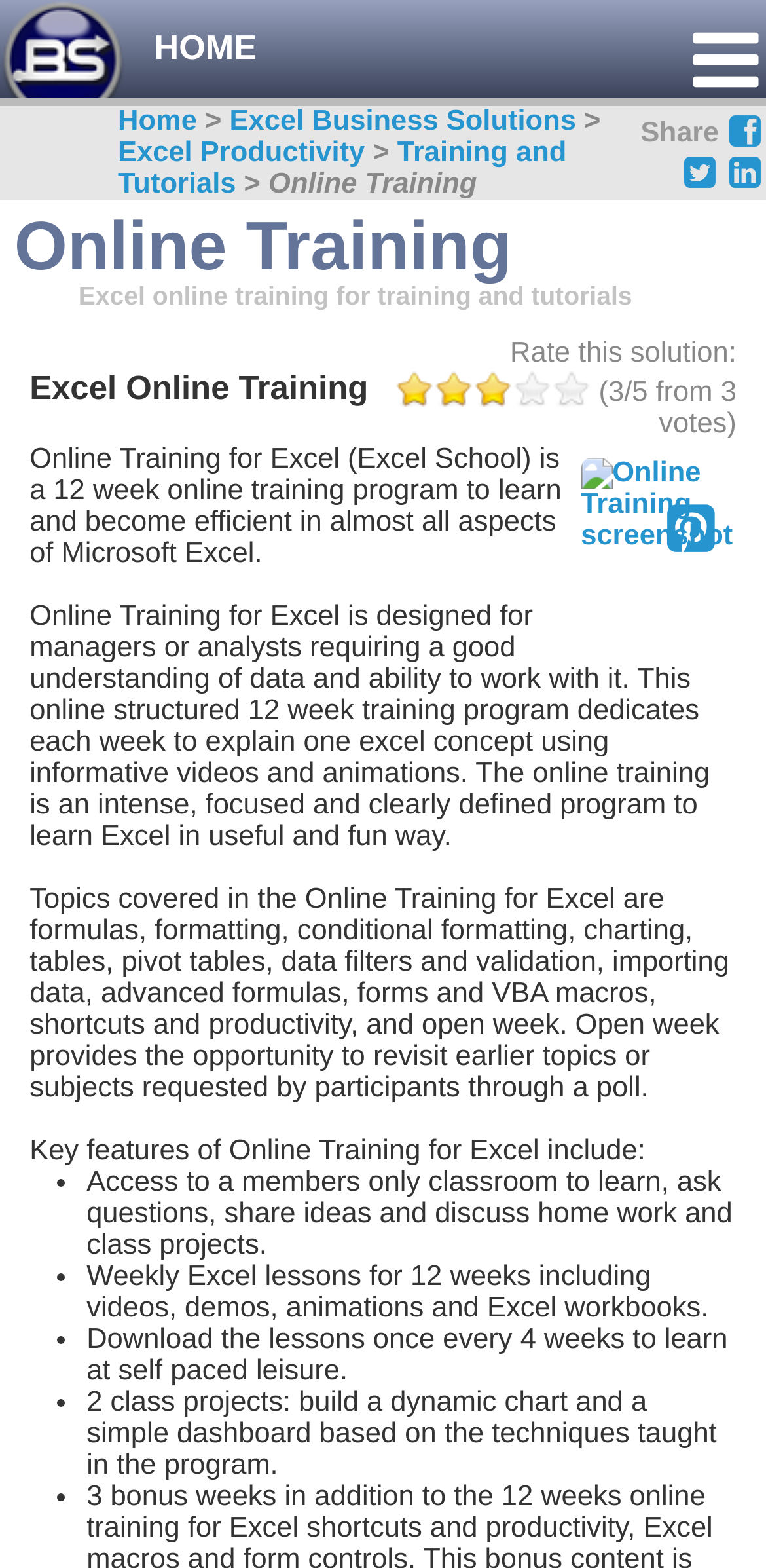What is the name of the online training program?
Based on the image, give a concise answer in the form of a single word or short phrase.

Excel Online Training